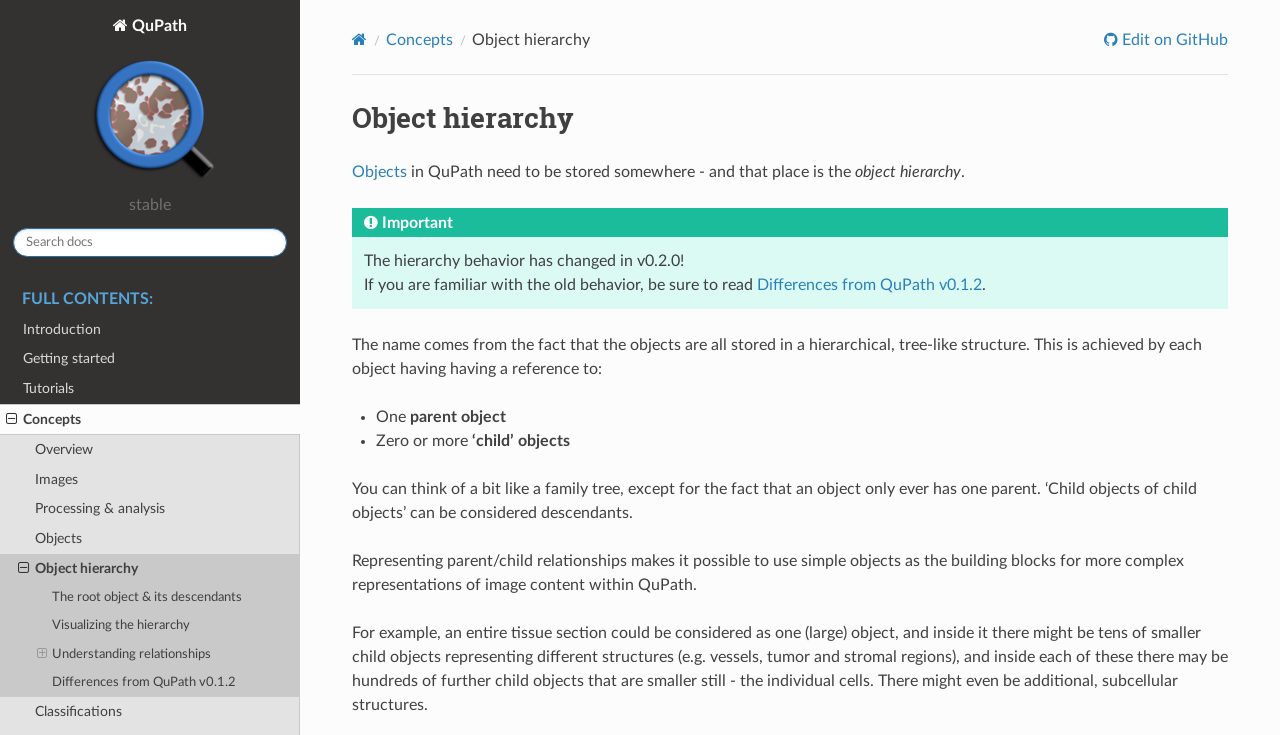Use a single word or phrase to respond to the question:
What is an example of a complex representation of image content?

An entire tissue section